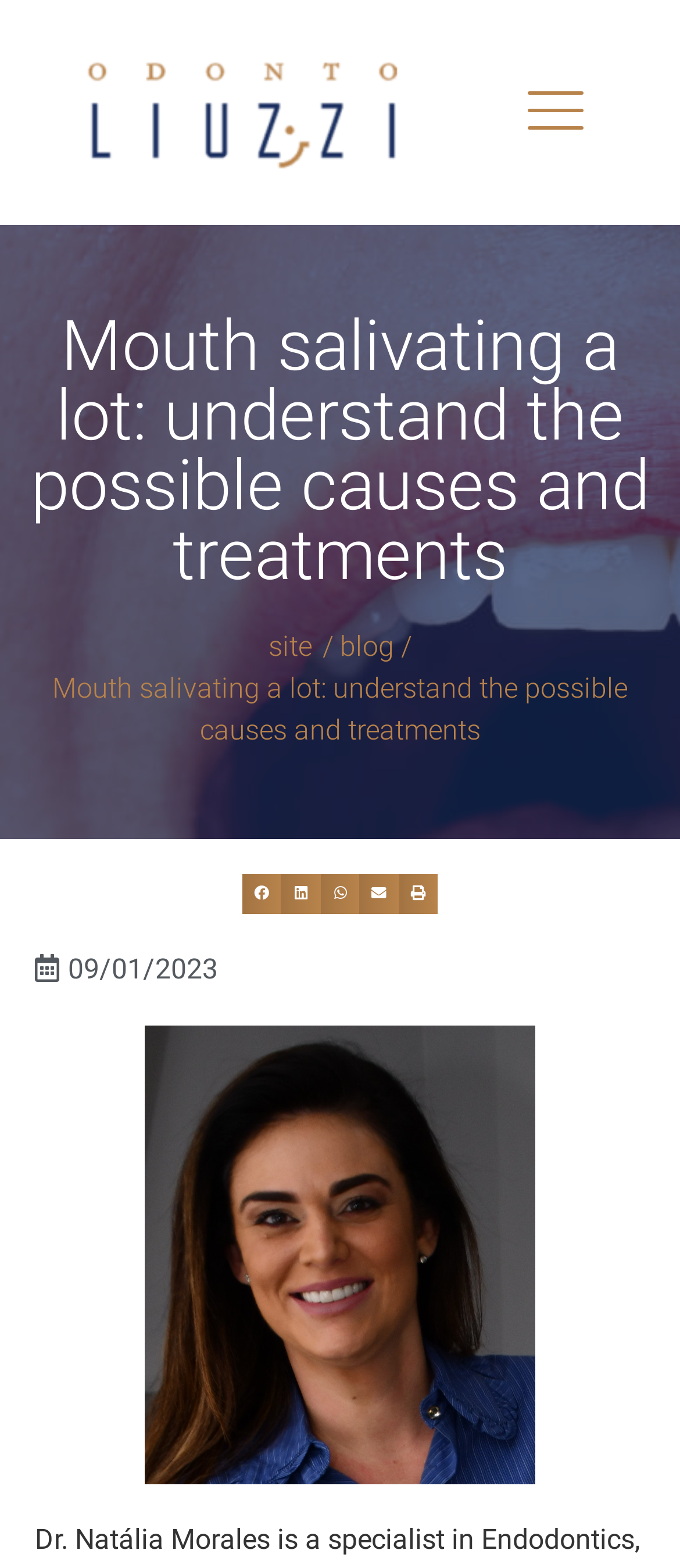Refer to the screenshot and answer the following question in detail:
What is the topic of the article?

I determined the topic of the article by looking at the heading element located at the top of the page, which displays the title 'Mouth salivating a lot: understand the possible causes and treatments'.